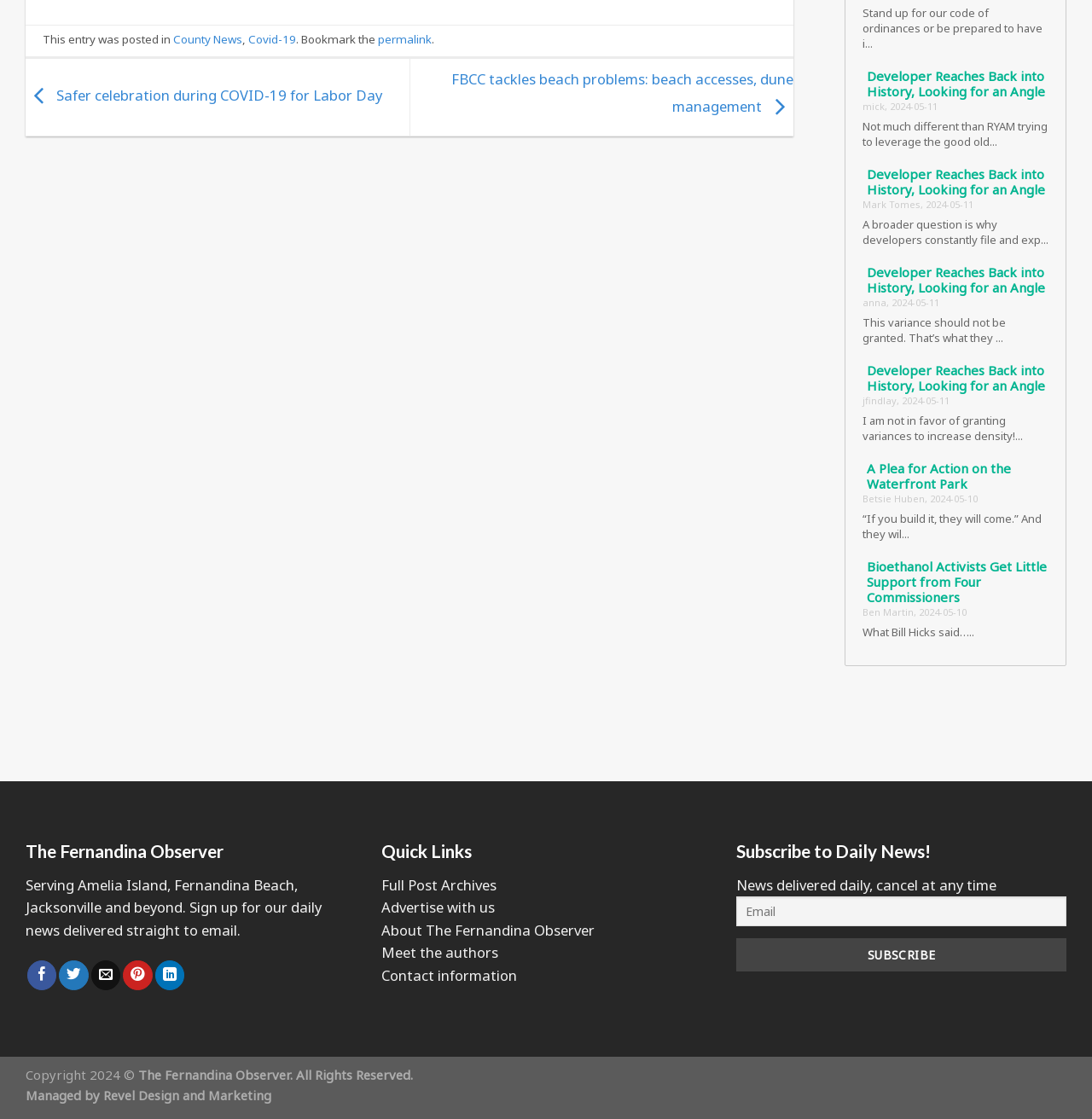What is the copyright year of the website?
Look at the image and respond with a one-word or short-phrase answer.

2024